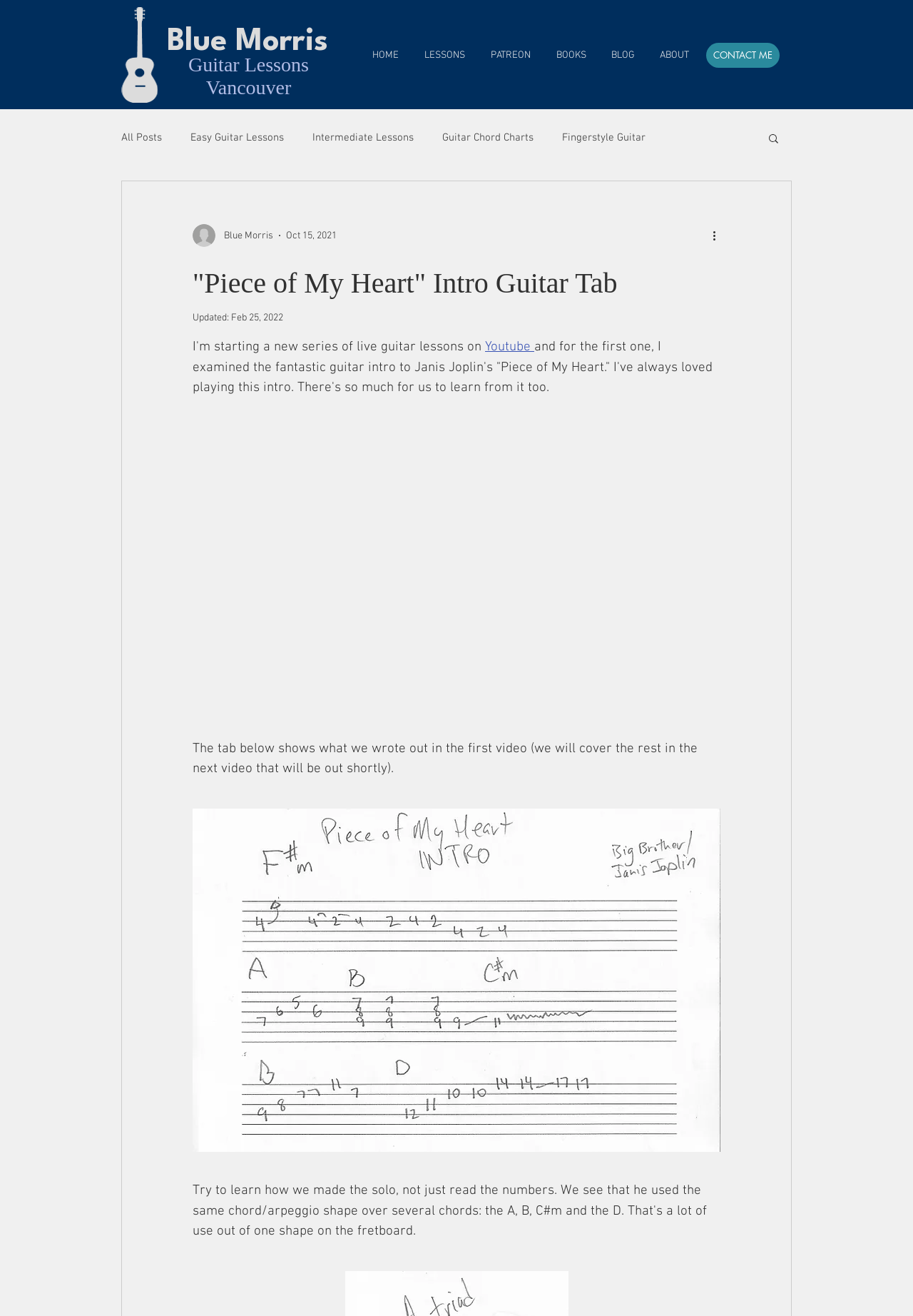Identify the bounding box coordinates of the specific part of the webpage to click to complete this instruction: "Share on Facebook".

None